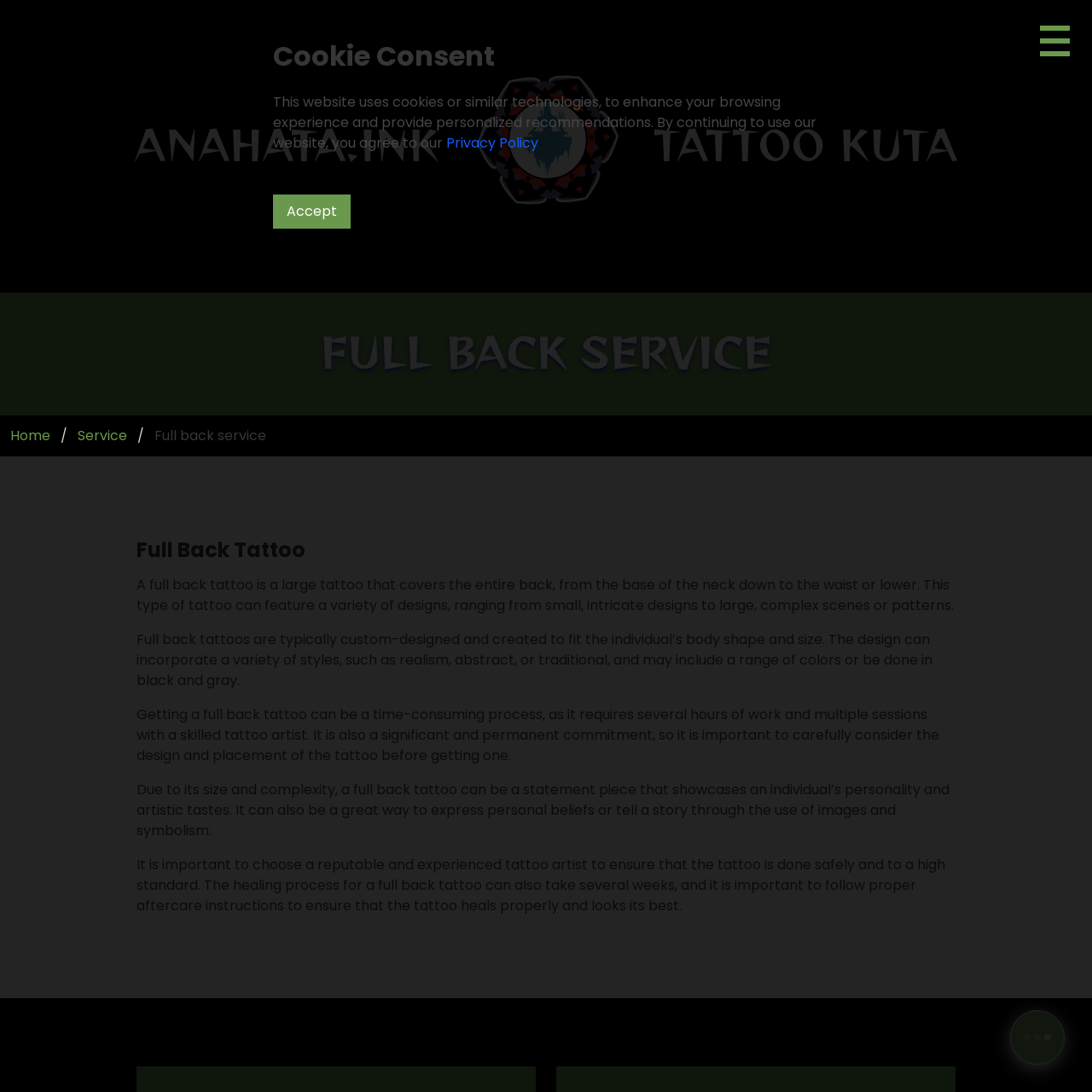Explain in detail what is displayed on the webpage.

The webpage is about Anahata Ink Tattoo Kuta Bali, a tattoo service provider. At the top, there is a heading "ANAHATA.INK" followed by a link "Anahata Ink Tattoo Kuta" with two images on the right side. Next to it, there is another heading "TATTOO KUTA". 

Below these elements, there is a prominent heading "FULL BACK SERVICE" that spans the entire width of the page. Underneath, there is a navigation menu with breadcrumbs, consisting of links to "Home", "Service", and "Full back service".

The main content of the page is about full back tattoos. There is a heading "Full Back Tattoo" followed by four paragraphs of text that describe what a full back tattoo is, its design and creation process, the time and commitment required, and the importance of choosing a reputable tattoo artist. 

At the bottom of the page, there is a section about cookie consent, with a heading "Cookie Consent", a paragraph of text, and a link to the "Privacy Policy". Below this, there is an "Accept" button.